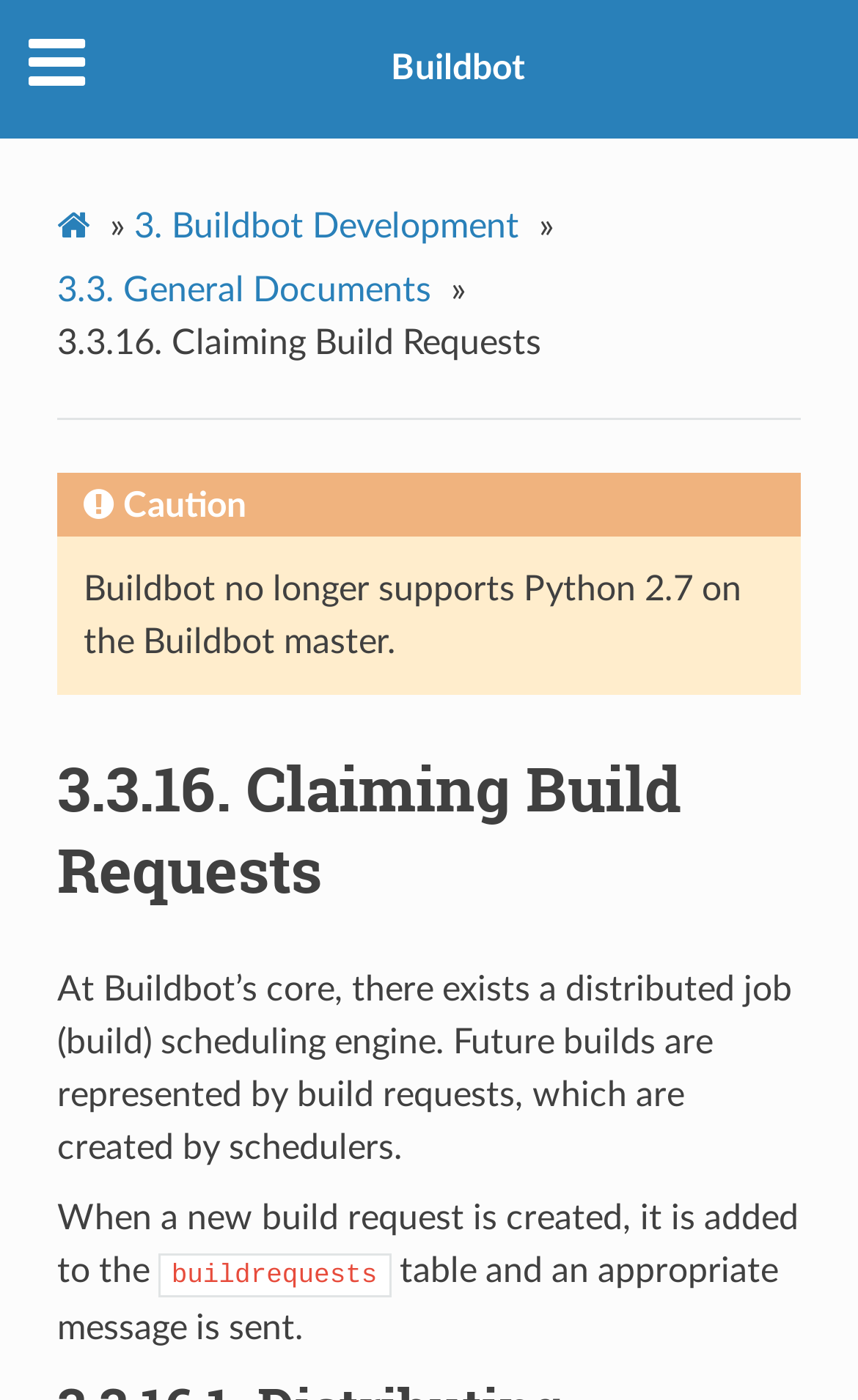What is the purpose of build requests?
Kindly give a detailed and elaborate answer to the question.

I found this answer by reading the paragraph that starts with 'At Buildbot’s core, there exists a distributed job (build) scheduling engine.' It explains that build requests represent future builds, which are created by schedulers.